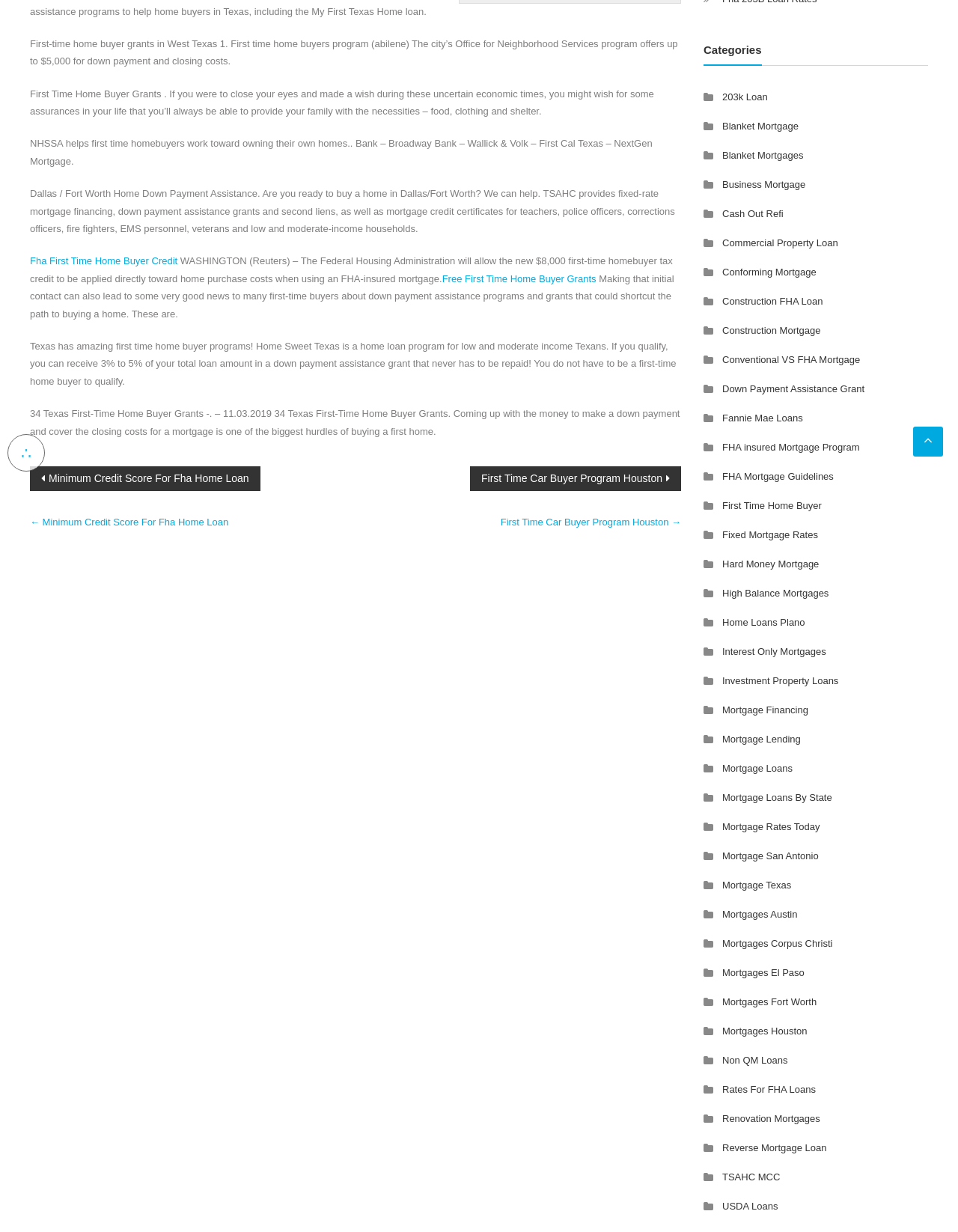From the element description Commercial Property Loan, predict the bounding box coordinates of the UI element. The coordinates must be specified in the format (top-left x, top-left y, bottom-right x, bottom-right y) and should be within the 0 to 1 range.

[0.754, 0.193, 0.875, 0.202]